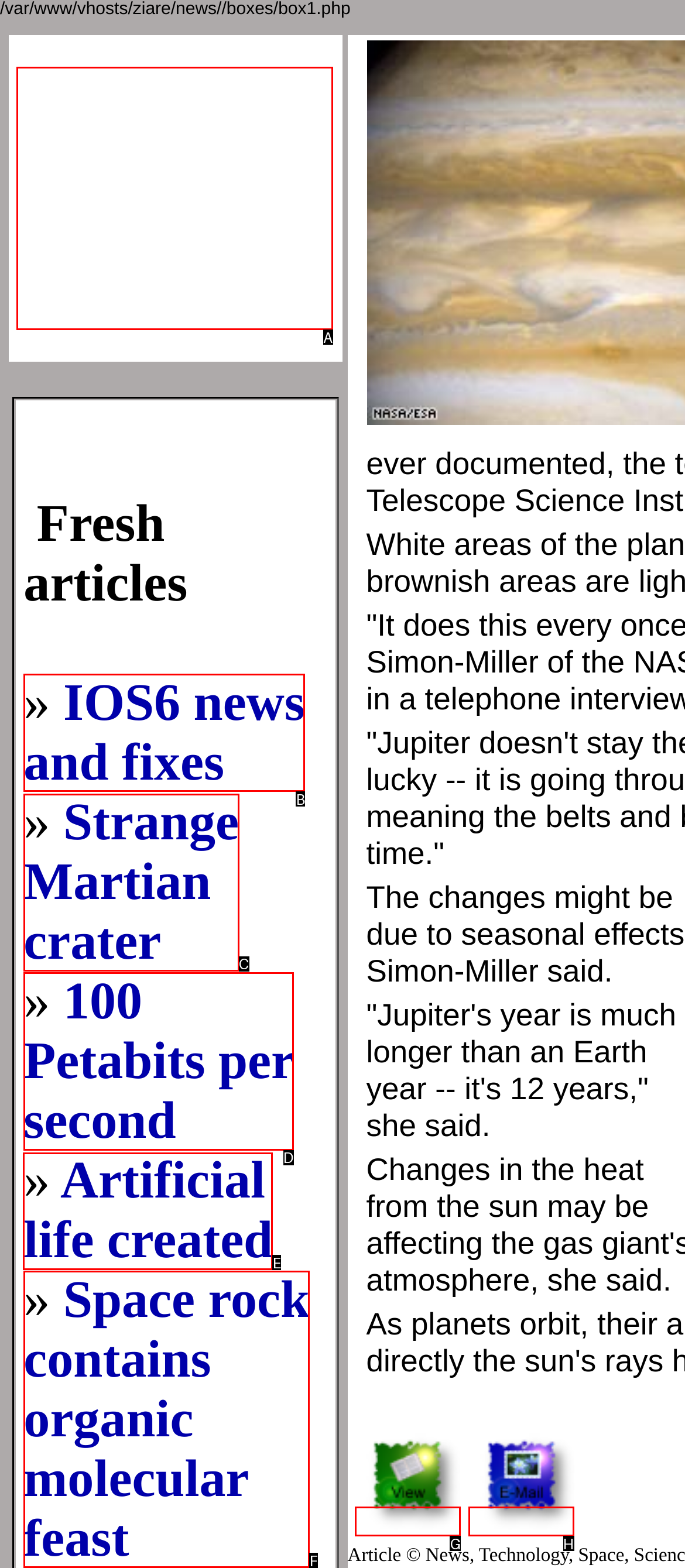Identify the correct choice to execute this task: Explore the 'Artificial life created' article
Respond with the letter corresponding to the right option from the available choices.

E